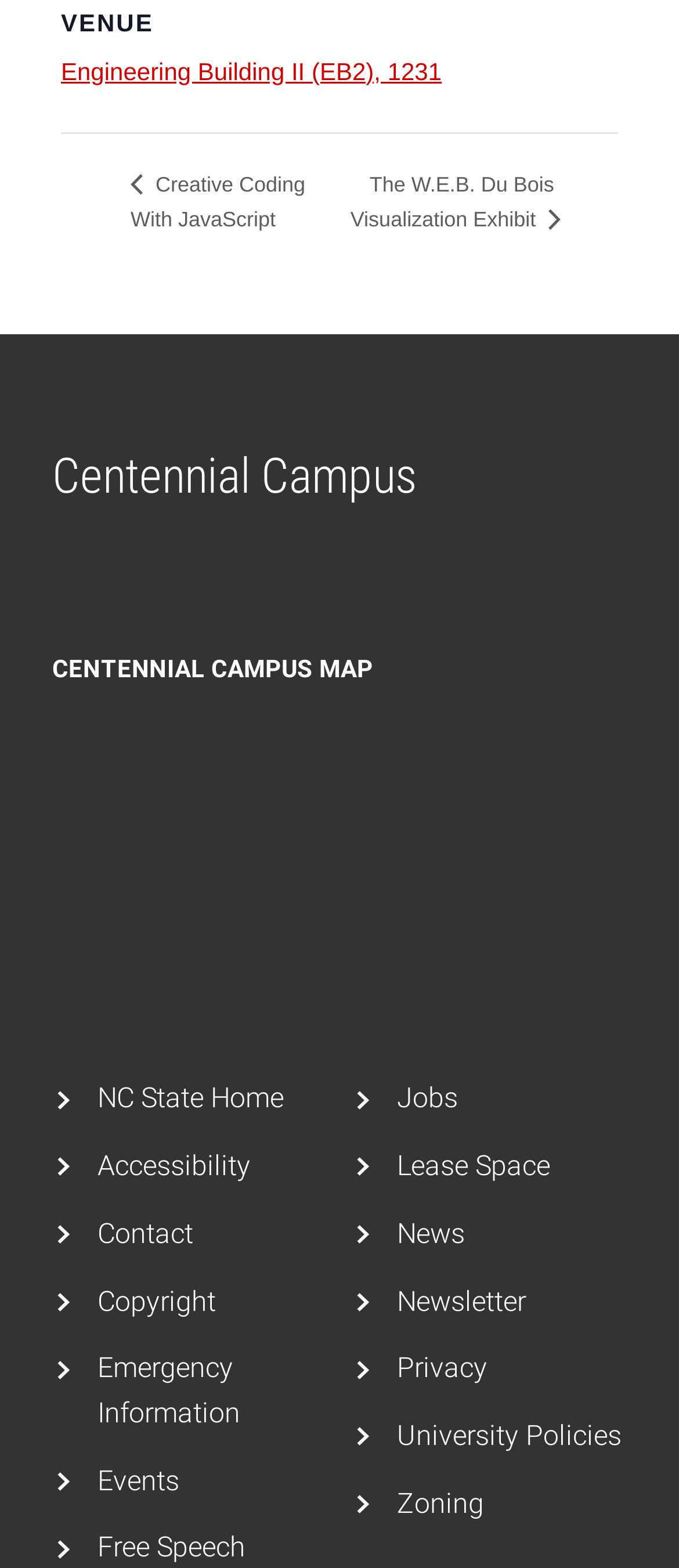Please mark the clickable region by giving the bounding box coordinates needed to complete this instruction: "Visit the NC State Home page".

[0.144, 0.69, 0.418, 0.711]